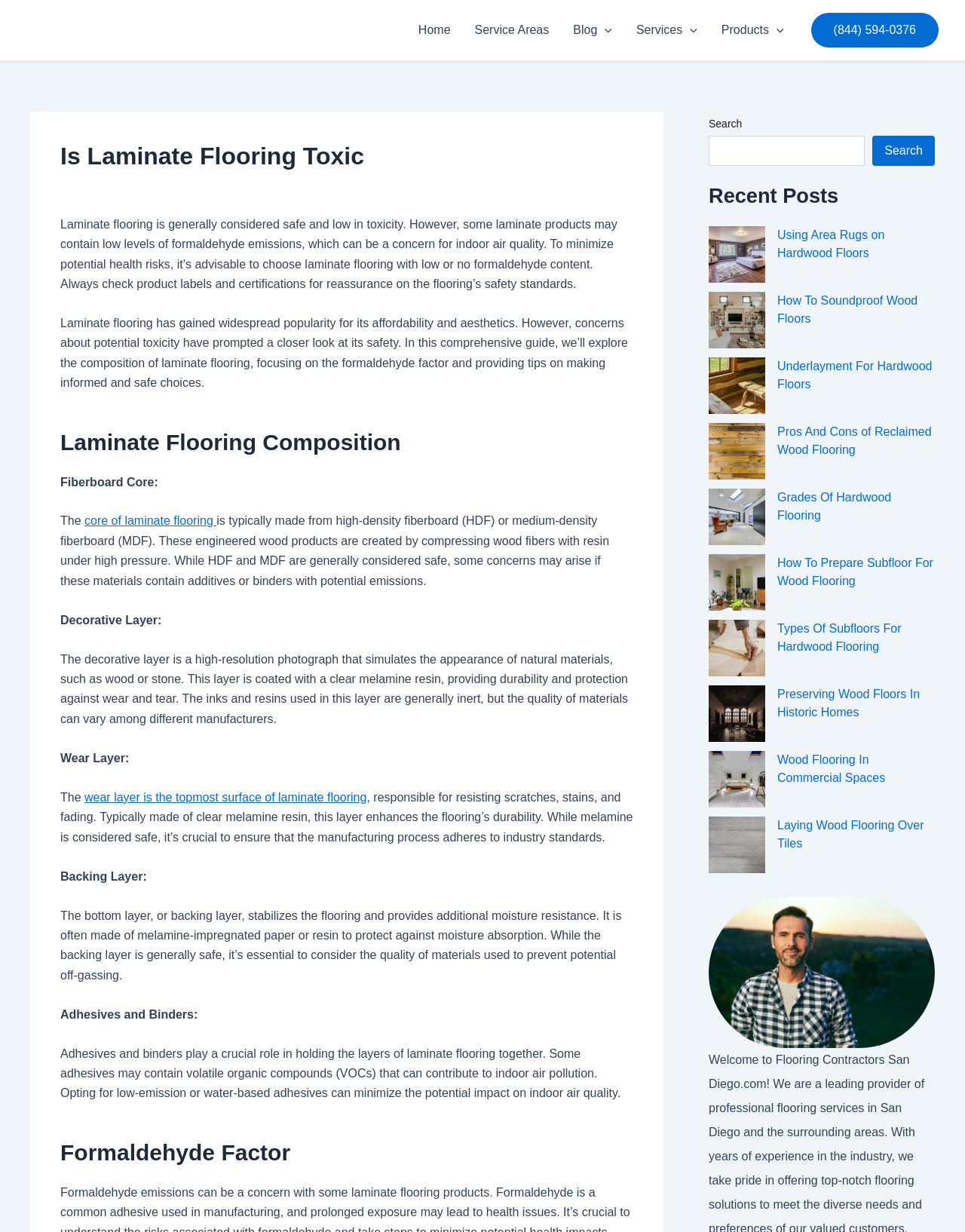Determine the main heading of the webpage and generate its text.

Is Laminate Flooring Toxic